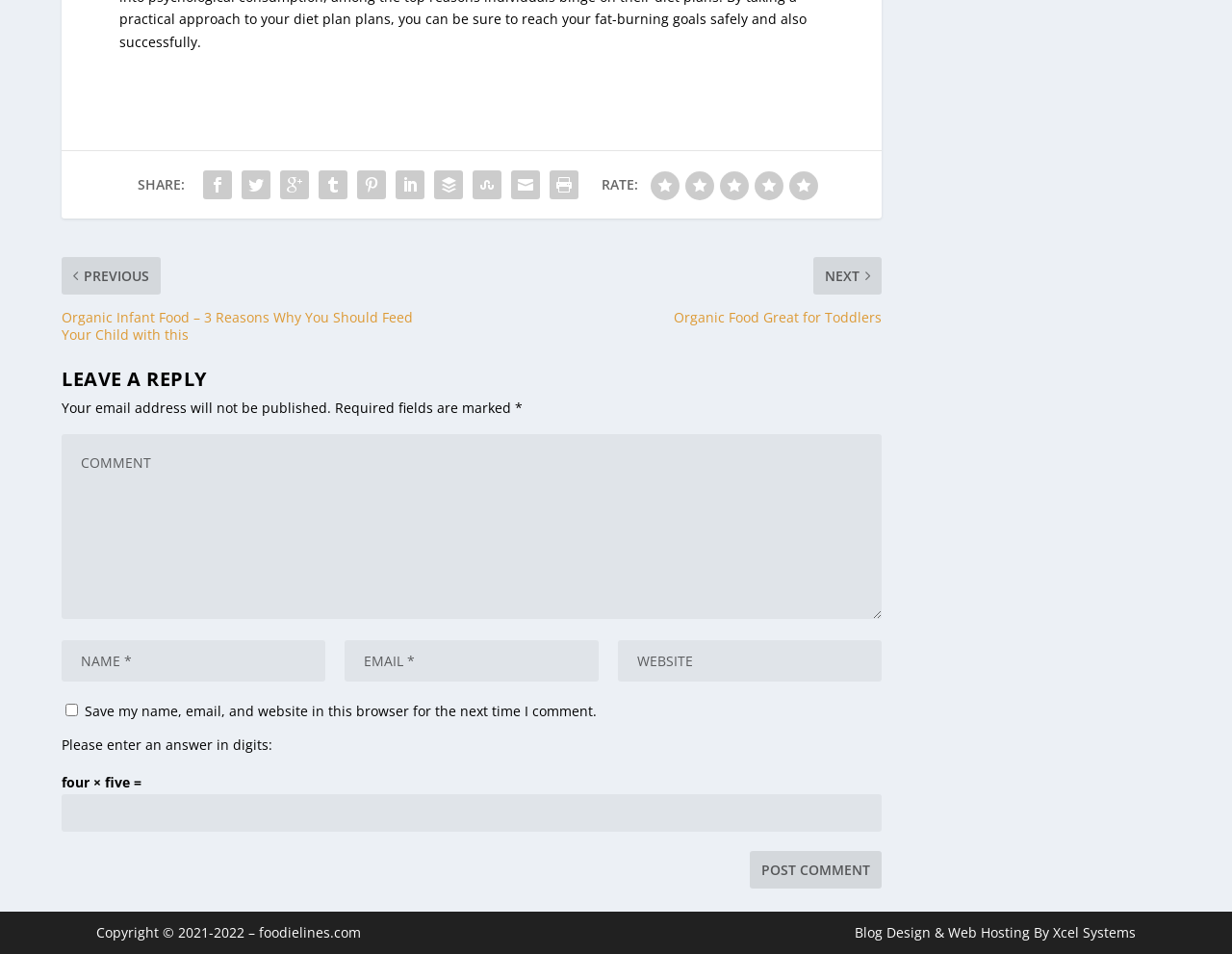Please find the bounding box coordinates (top-left x, top-left y, bottom-right x, bottom-right y) in the screenshot for the UI element described as follows: input value="Email *" aria-describedby="email-notes" name="email"

[0.28, 0.672, 0.486, 0.715]